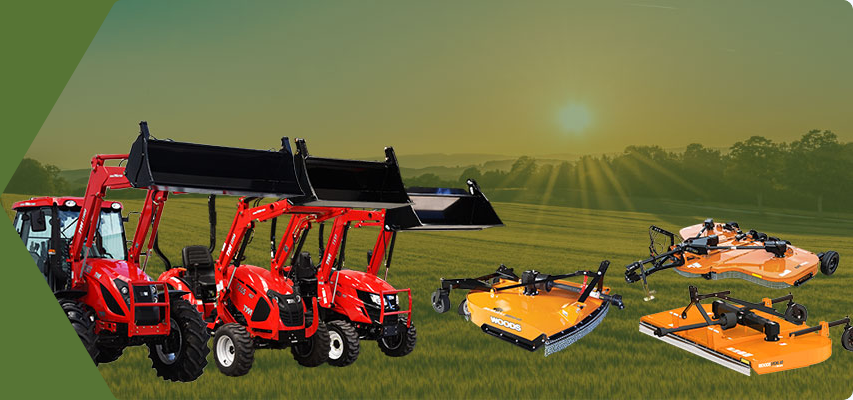Answer this question in one word or a short phrase: What is the purpose of the orange mowing implements?

Functional diversity